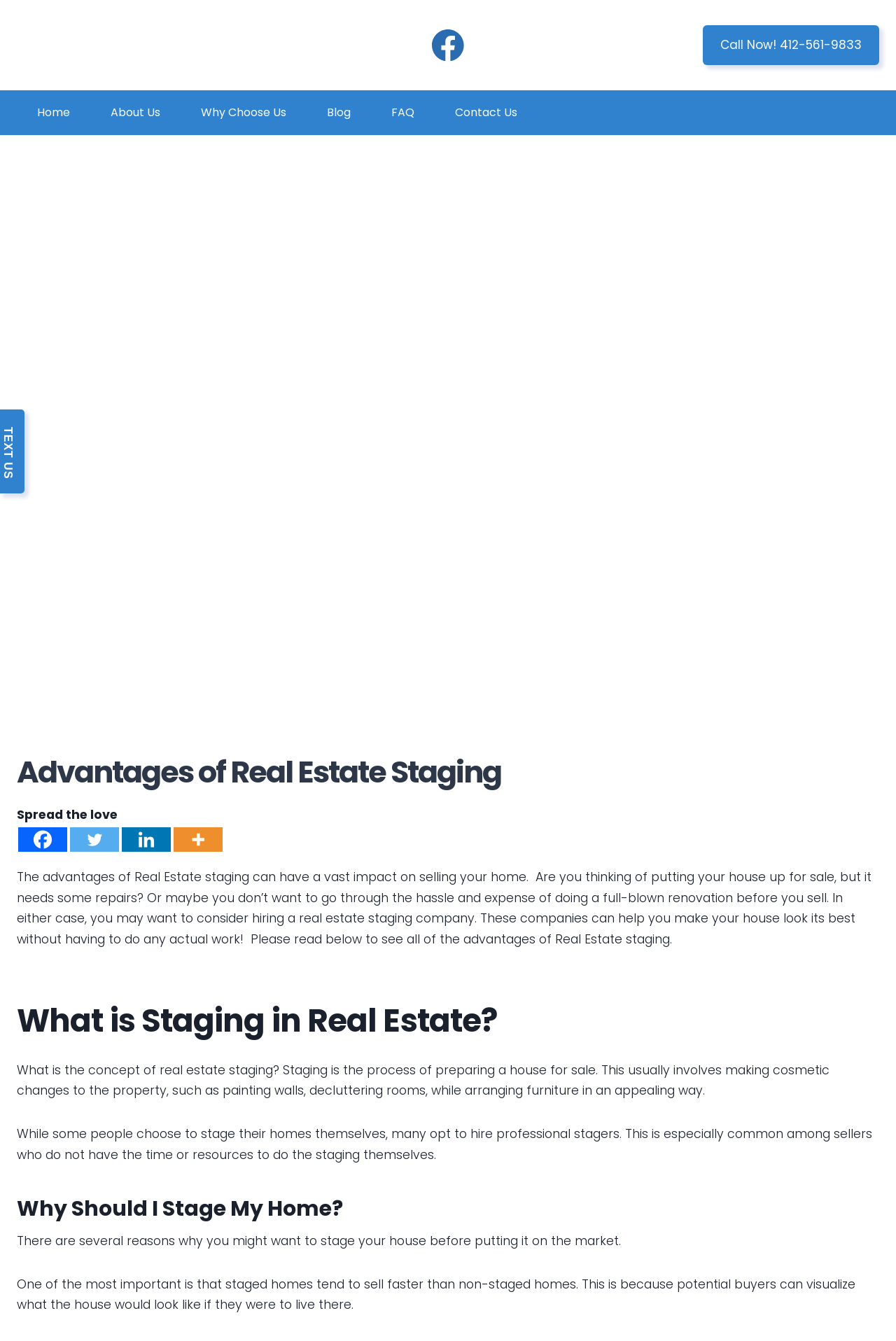What can be done to a house to make it look its best?
Based on the visual, give a brief answer using one word or a short phrase.

Cosmetic changes